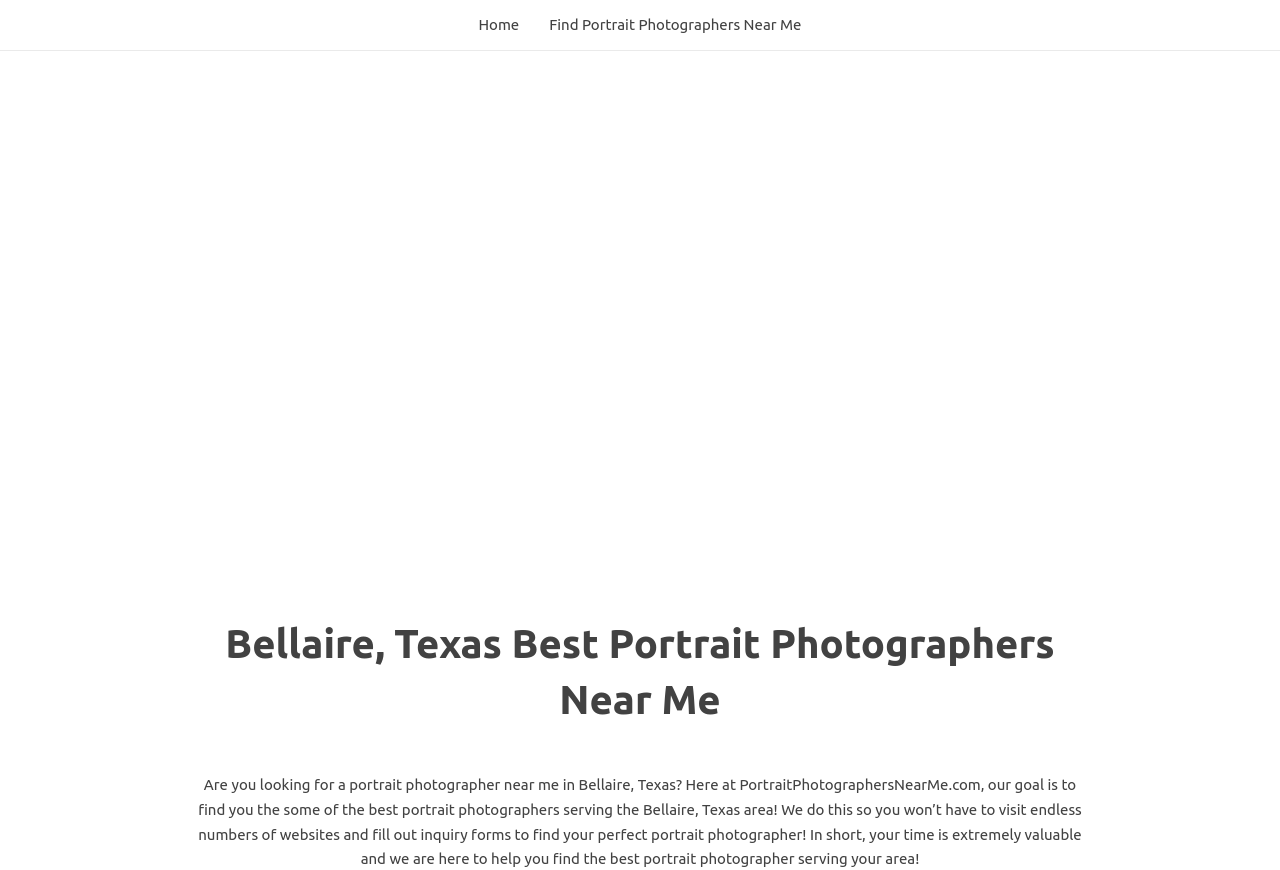Illustrate the webpage with a detailed description.

The webpage is about finding portrait photographers in Bellaire, Texas. At the top, there is a navigation menu with two links: "Home" and "Find Portrait Photographers Near Me". Below the navigation menu, there is a large image that takes up most of the width of the page, with a caption "Best Portrait Photographers Near Me". 

Underneath the image, there is a heading that reads "Bellaire, Texas Best Portrait Photographers Near Me". Below the heading, there is a paragraph of text that explains the purpose of the website, which is to help users find the best portrait photographers in Bellaire, Texas. The text also mentions that the website aims to save users time by providing a convenient way to find portrait photographers. 

There are two links within the paragraph: "PortraitPhotographersNearMe.com" and "portrait photographers". The text is divided into three sections, with the links separating the sections. The overall layout of the webpage is simple, with a clear hierarchy of elements and a focus on the main content.